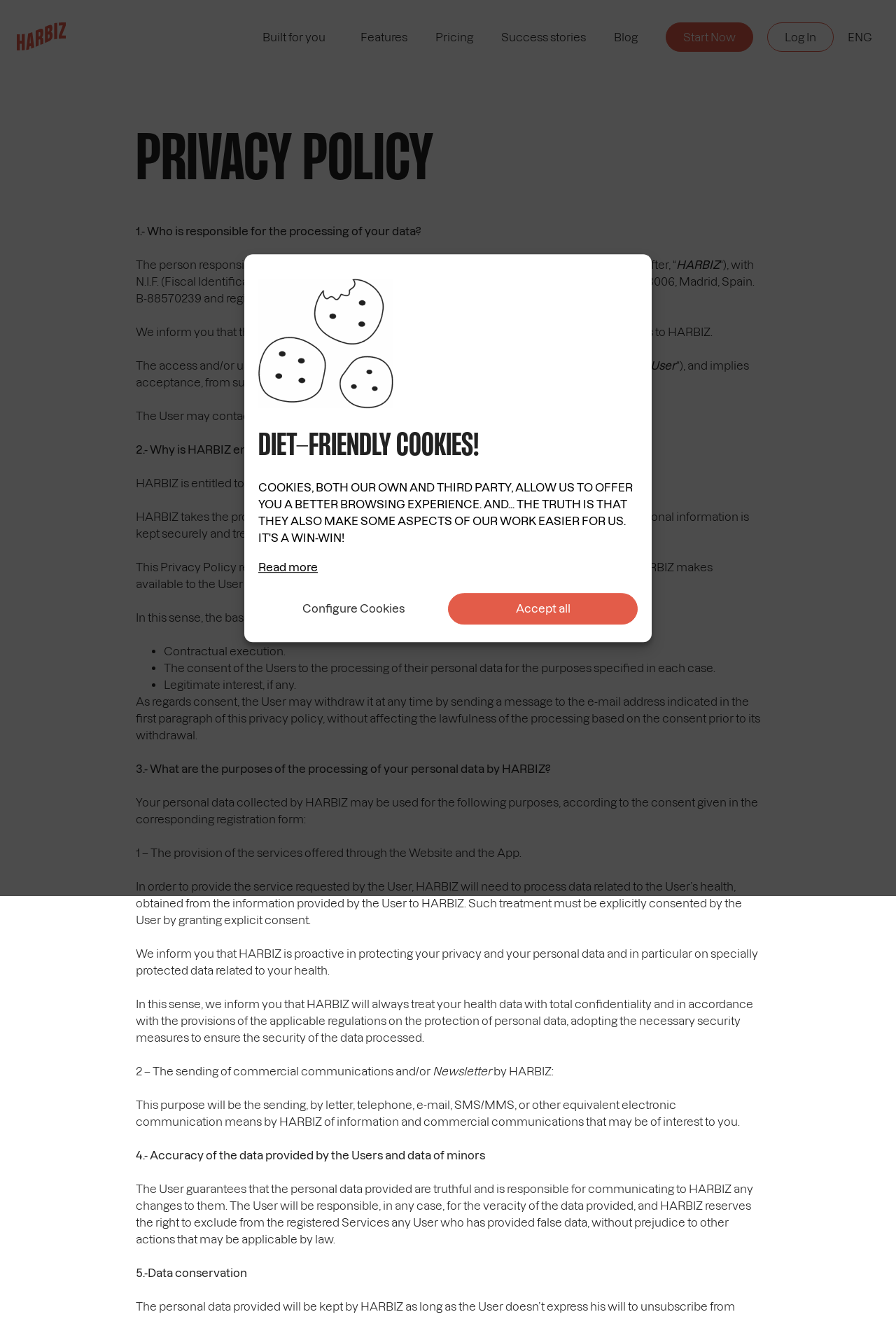Locate the bounding box coordinates of the clickable part needed for the task: "Click 'Start Now'".

[0.743, 0.017, 0.841, 0.039]